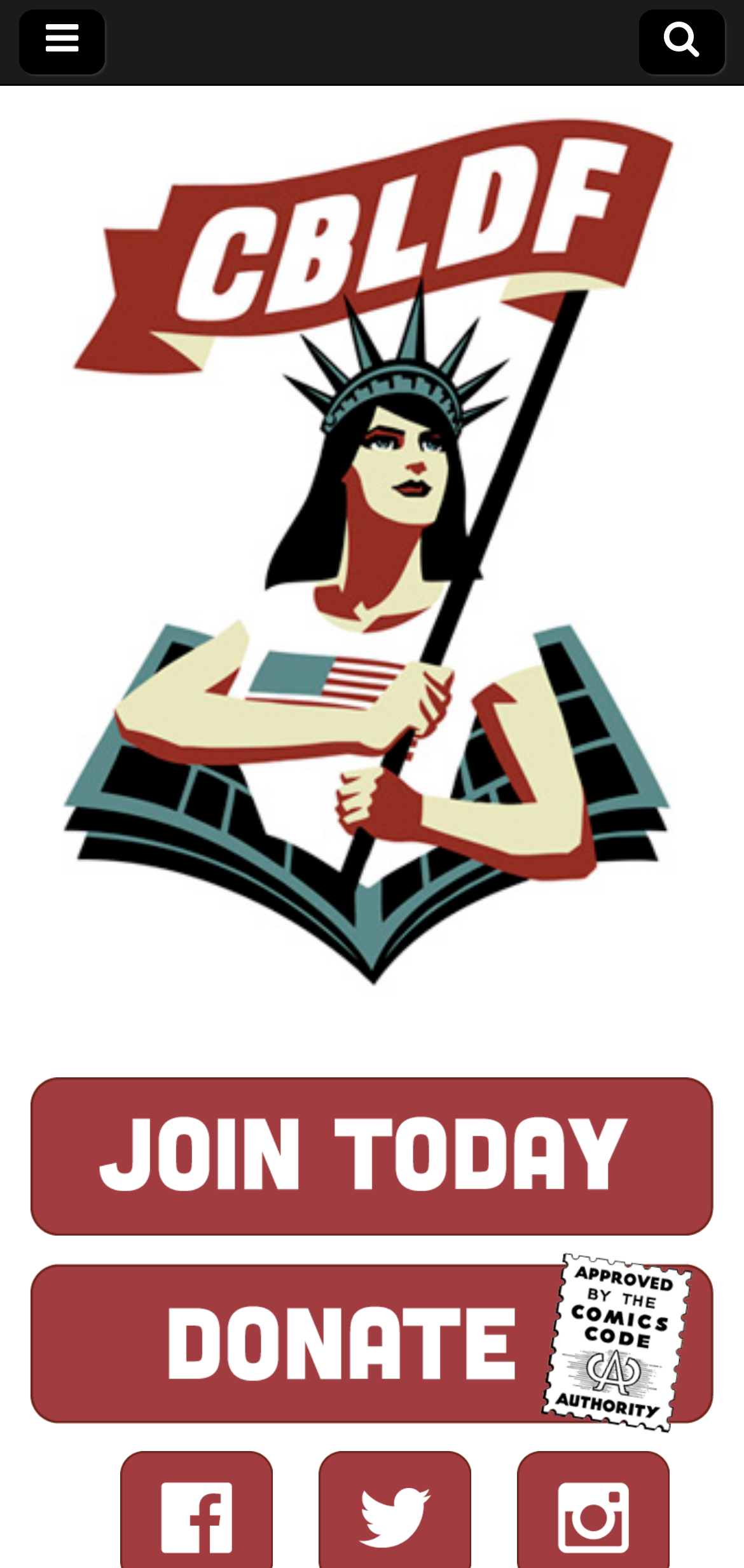How many images are there on the webpage?
Using the image provided, answer with just one word or phrase.

4